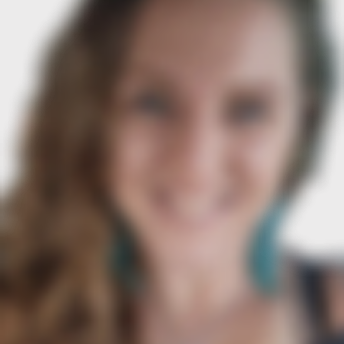Provide a rich and detailed narrative of the image.

The image features a smiling woman with long, wavy hair, capturing a warm and friendly demeanor. She appears to be portrayed in a professional context, associated with the role of "Assistant Manager," indicating her significant position in a team-oriented environment. Her approachable expression and engaging smile suggest that she is someone who fosters positive interactions with customers and colleagues alike. The accompanying text emphasizes her motivation, fast learning abilities, and excellent customer service skills, highlighting her as a valuable asset to the team. This portrayal reflects not just her professional capabilities but also her vibrant personality, making her the kind of person who leaves a lasting impression on everyone who encounters her.